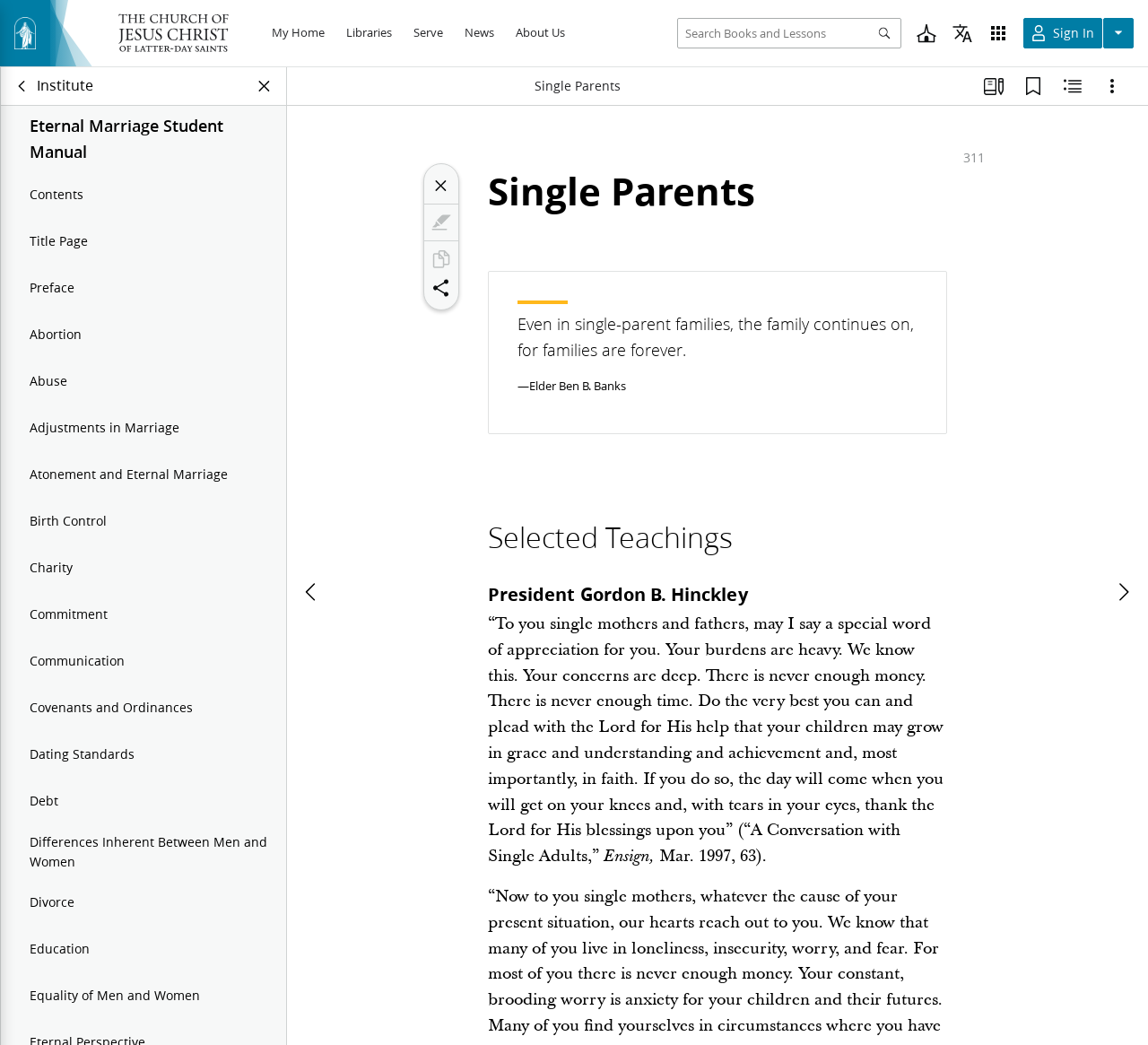What is the topic of the manual?
Look at the image and respond with a one-word or short-phrase answer.

Eternal Marriage